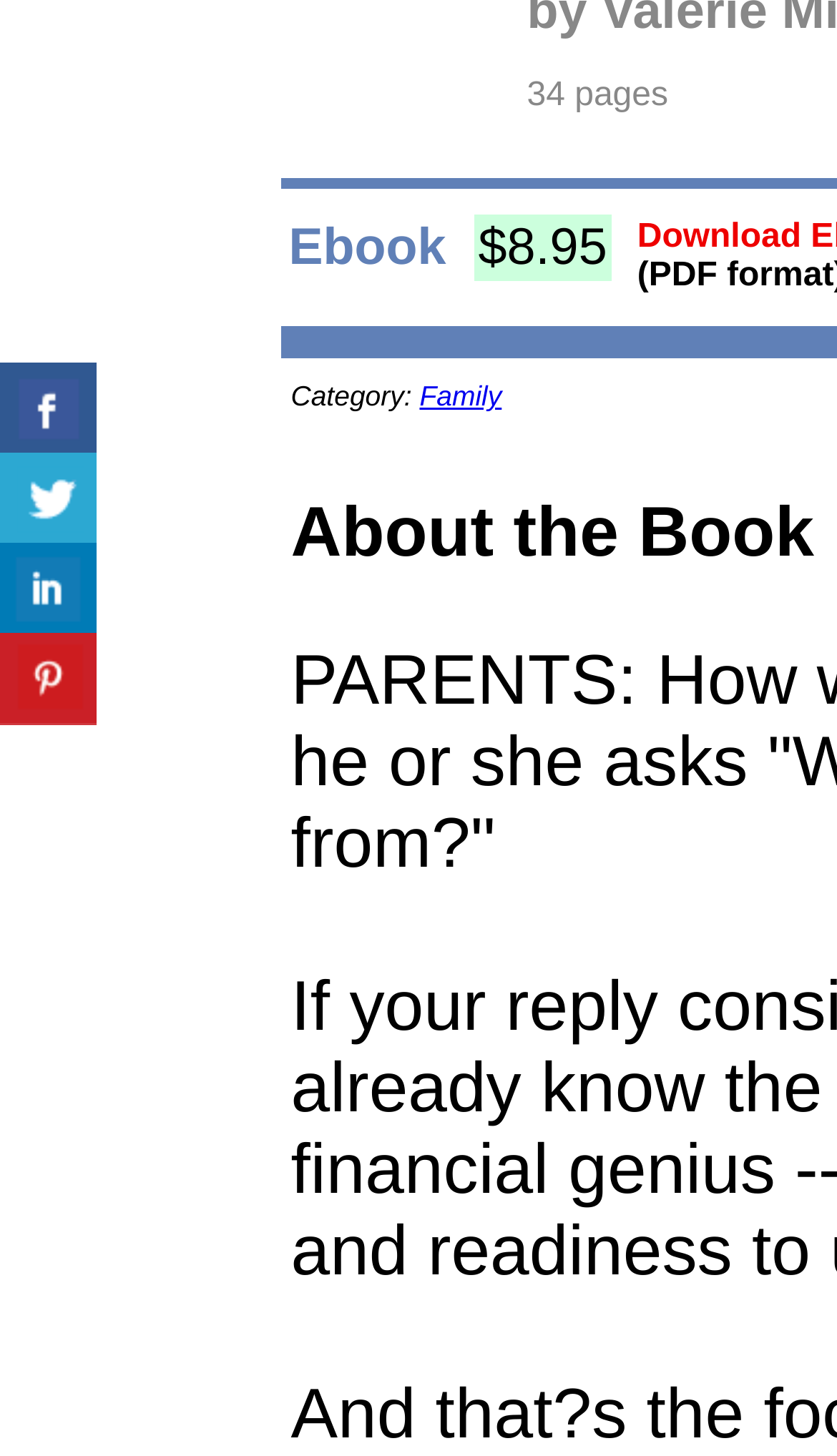Please provide the bounding box coordinates for the UI element as described: "Family". The coordinates must be four floats between 0 and 1, represented as [left, top, right, bottom].

[0.501, 0.261, 0.599, 0.283]